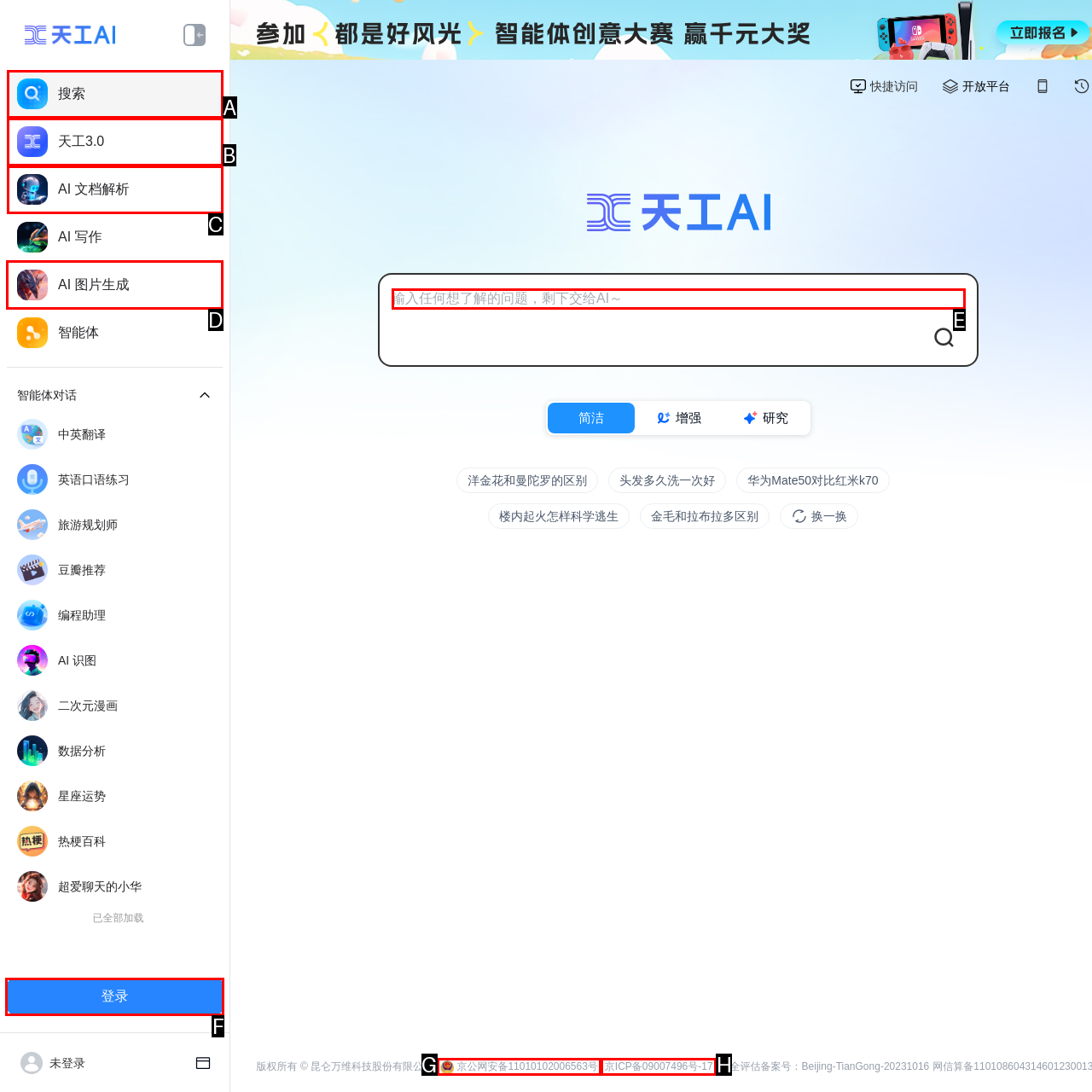Point out the HTML element I should click to achieve the following task: Generate AI images Provide the letter of the selected option from the choices.

D